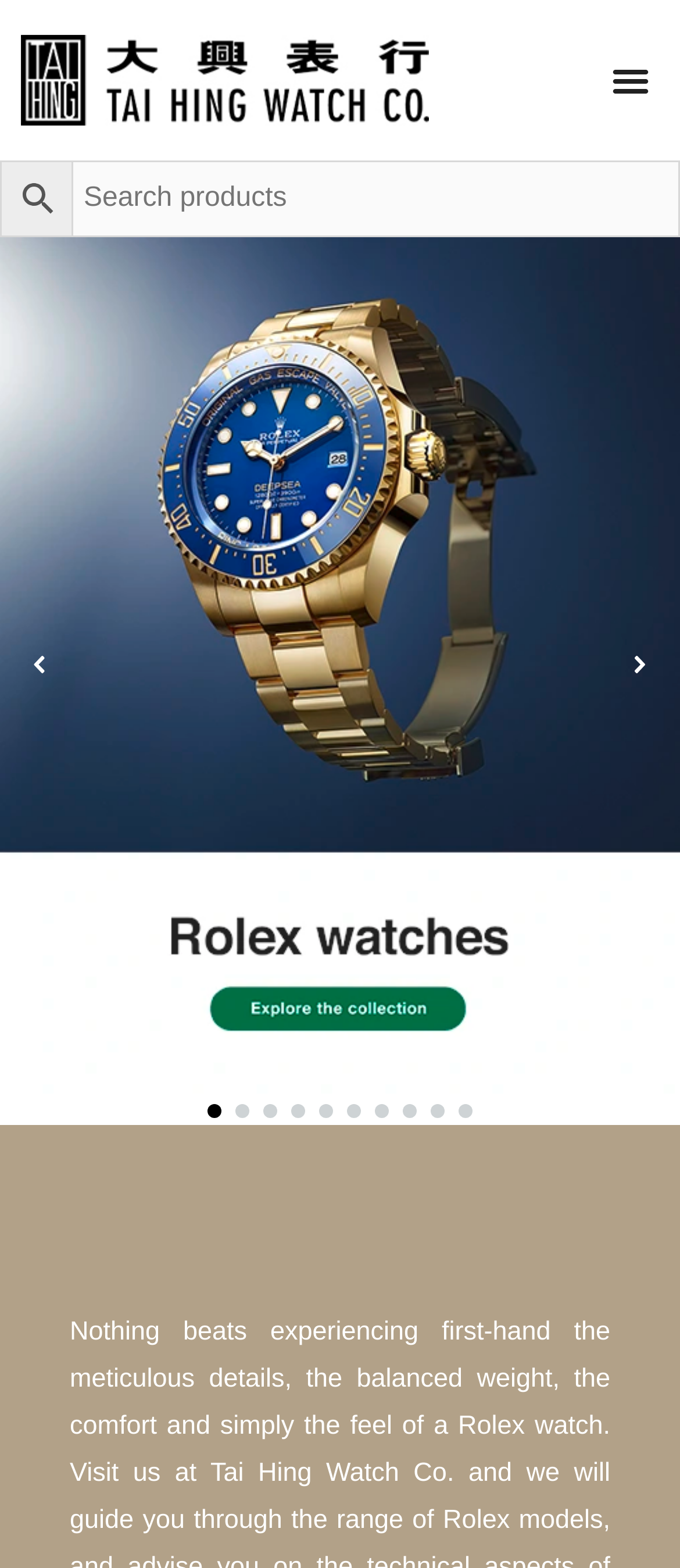Using the webpage screenshot and the element description alt="logo", determine the bounding box coordinates. Specify the coordinates in the format (top-left x, top-left y, bottom-right x, bottom-right y) with values ranging from 0 to 1.

[0.03, 0.022, 0.63, 0.08]